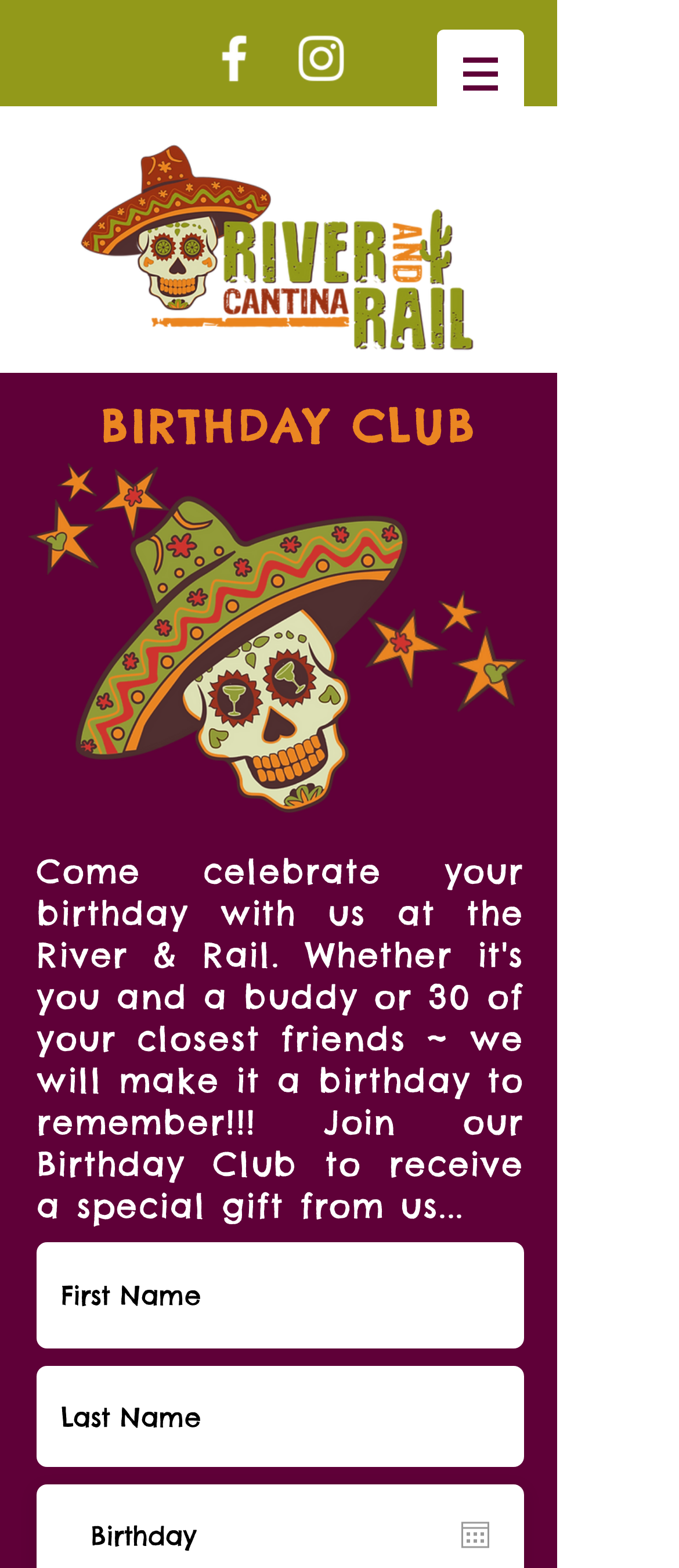Provide an in-depth description of the elements and layout of the webpage.

The webpage is titled "Birthday Club | Mysite" and appears to be a registration or sign-up page for a birthday club. At the top, there is a navigation menu labeled "Site" with a button that has a popup menu. To the right of the navigation menu, there is an image.

Below the navigation menu, there is a social bar with two links, one for Facebook and one for Instagram, each accompanied by a white icon. 

On the left side of the page, there is a large logo image, "RandRlogo.png", which takes up a significant portion of the top half of the page. Above the logo, there is a heading that reads "BIRTHDAY CLUB" in bold font.

To the right of the logo, there are three decorative images: "Skull-Green-Hat-Art.png", "Set-of-Stars-1.png", and "Set-of-Stars-2.png". The first image is a skull with a green hat, and the other two images are sets of stars.

In the lower half of the page, there are two required text boxes for entering "First Name" and "Last Name". Below these text boxes, there is a button labeled "Open calendar" with a popup menu and an accompanying image.